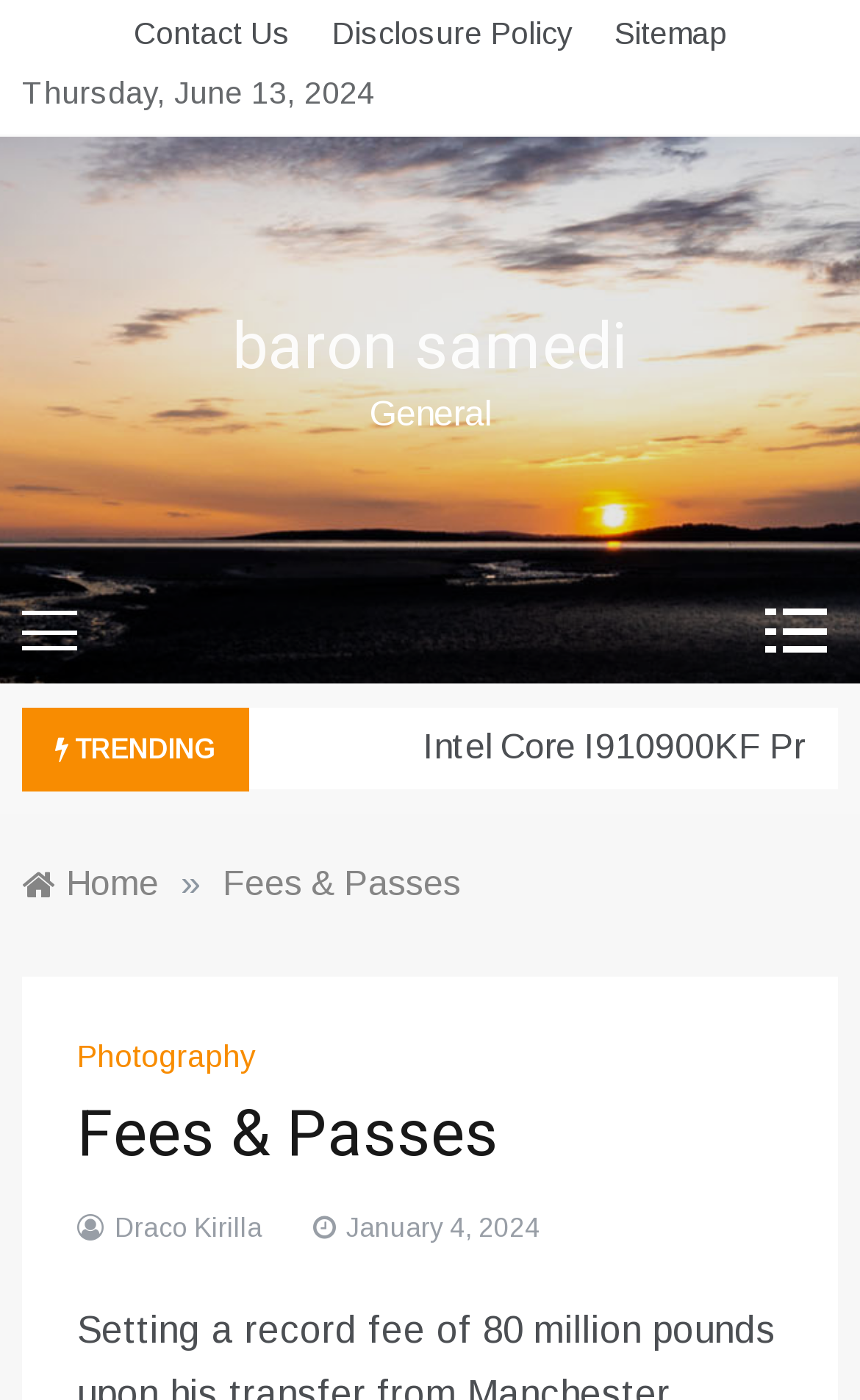Locate the bounding box coordinates of the clickable region necessary to complete the following instruction: "Read the post about bell hooks". Provide the coordinates in the format of four float numbers between 0 and 1, i.e., [left, top, right, bottom].

None